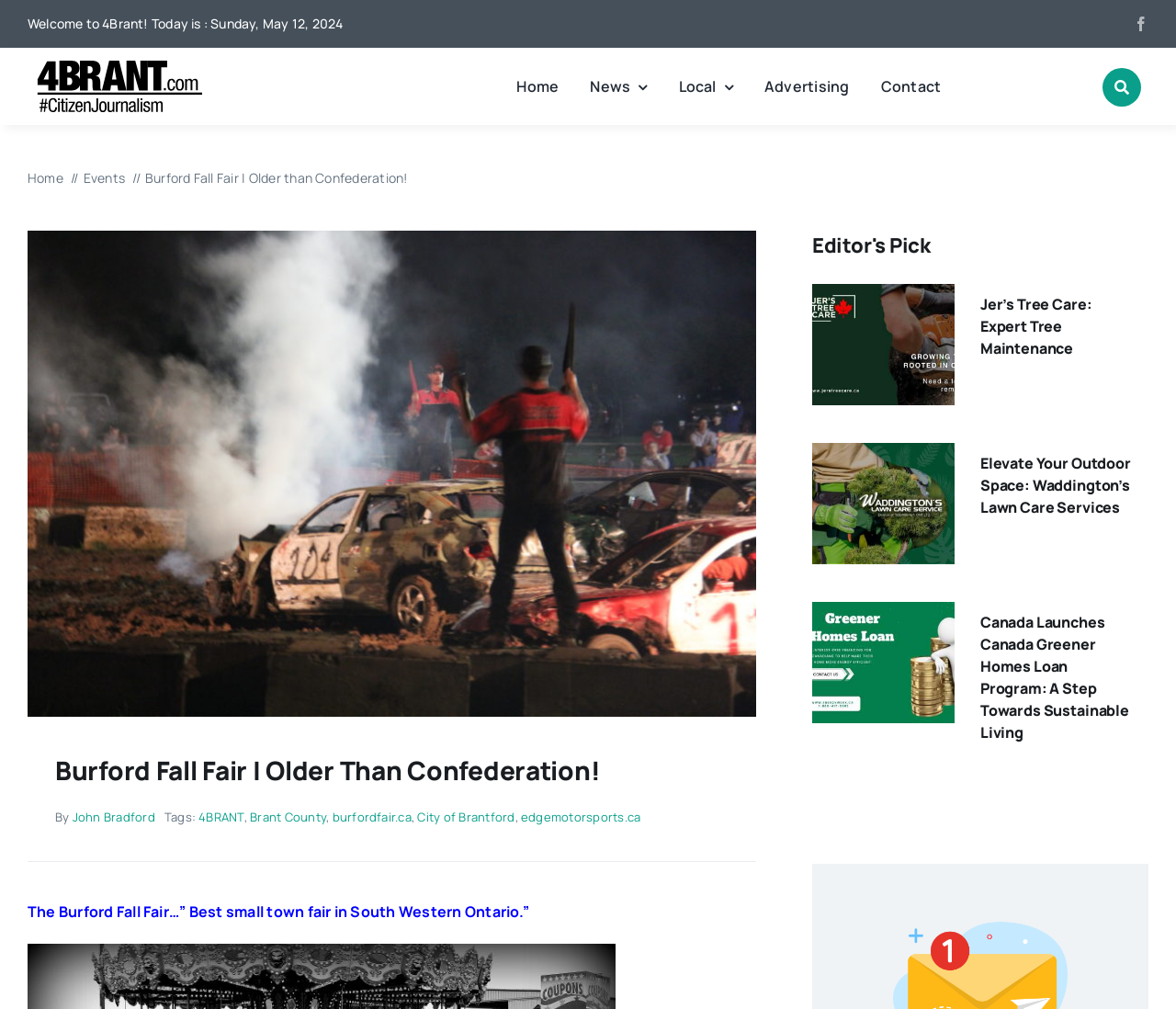Please give a succinct answer using a single word or phrase:
How many navigation links are in the global navigation?

5